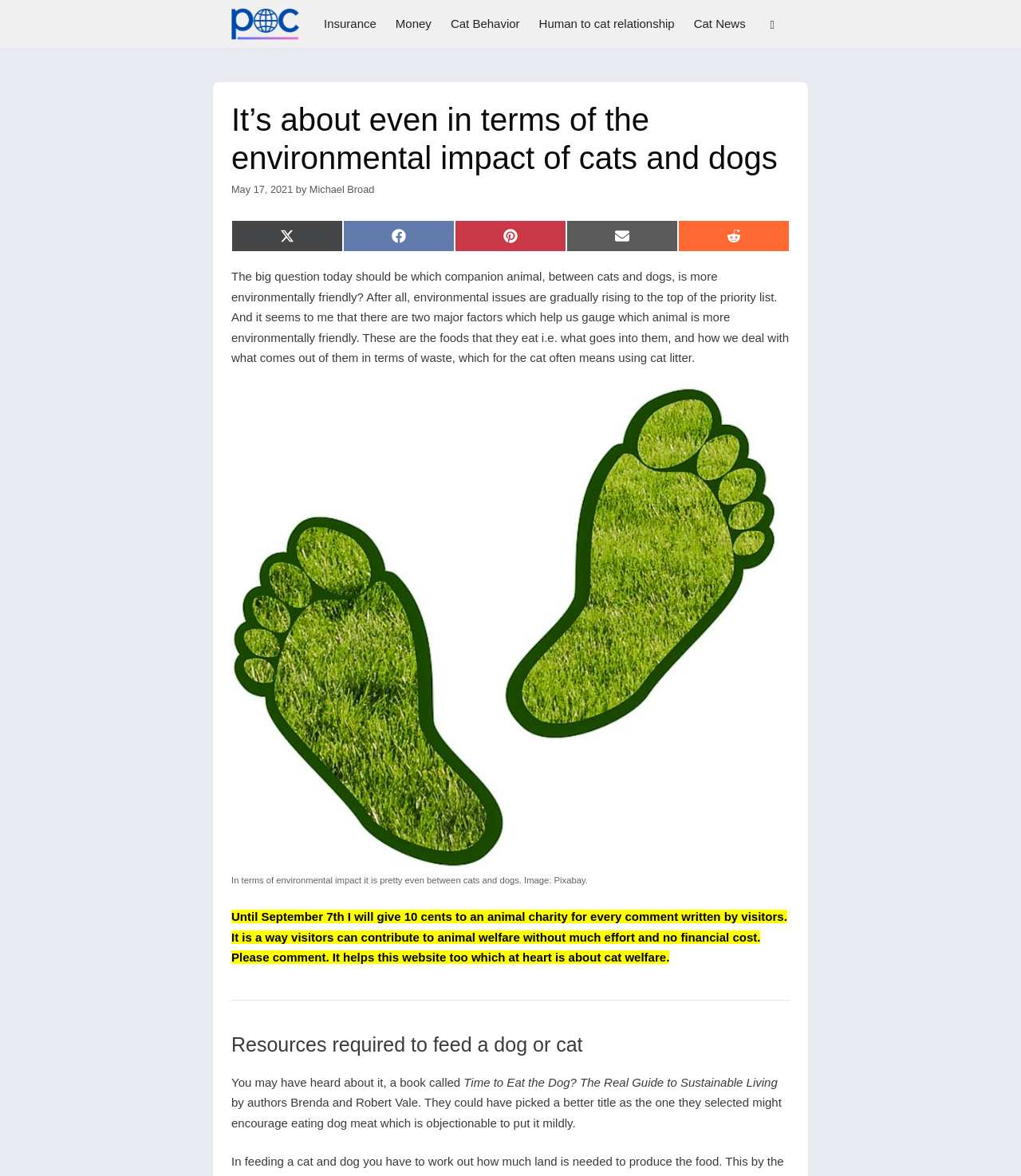Please analyze the image and give a detailed answer to the question:
What is the topic of the article?

The topic of the article can be determined by reading the heading 'It’s about even in terms of the environmental impact of cats and dogs' and the first paragraph of the article, which discusses the environmental friendliness of cats and dogs.